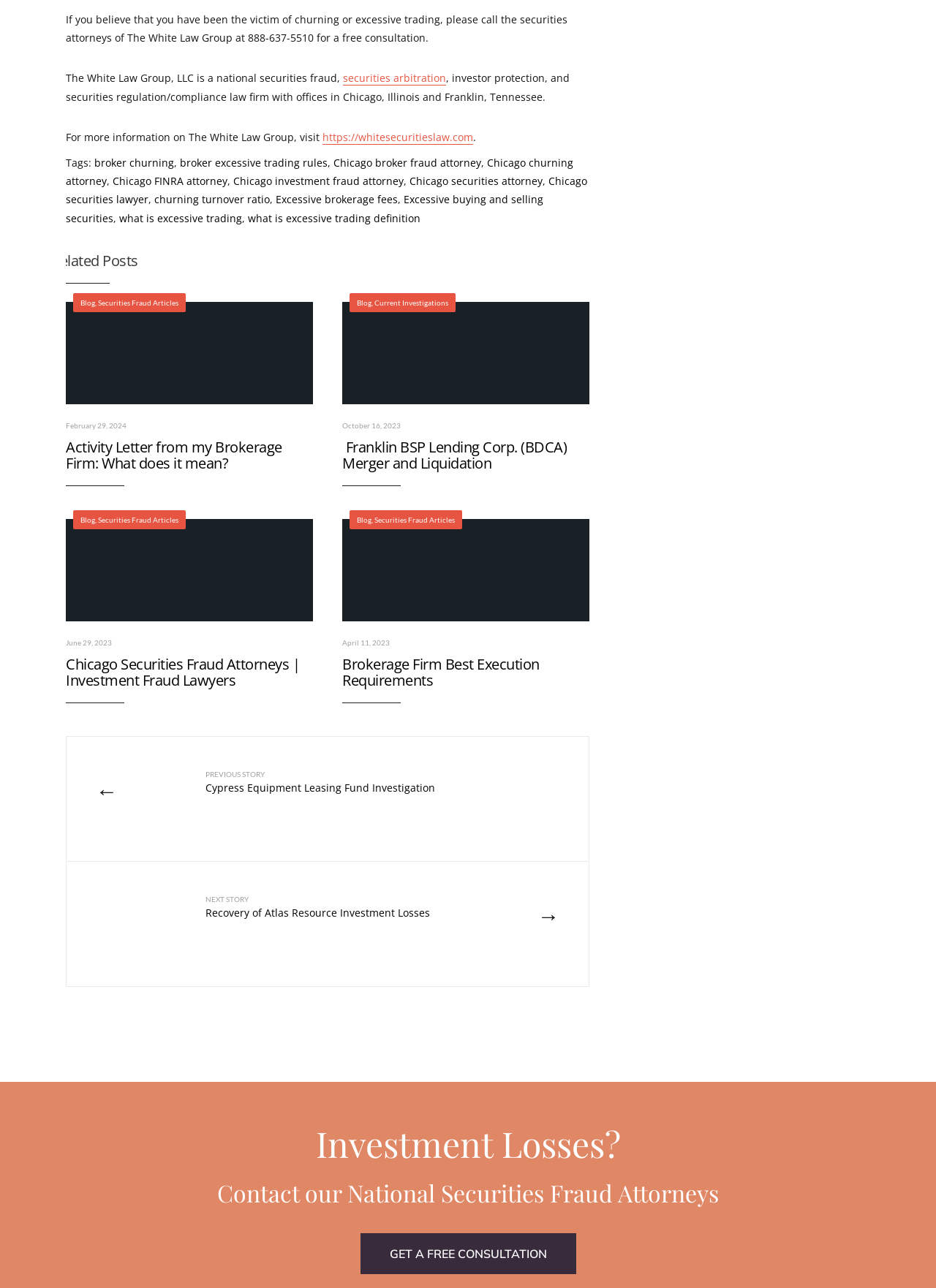Determine the bounding box coordinates for the area that should be clicked to carry out the following instruction: "Read the article about Chicago Securities Fraud Attorneys".

[0.07, 0.403, 0.334, 0.516]